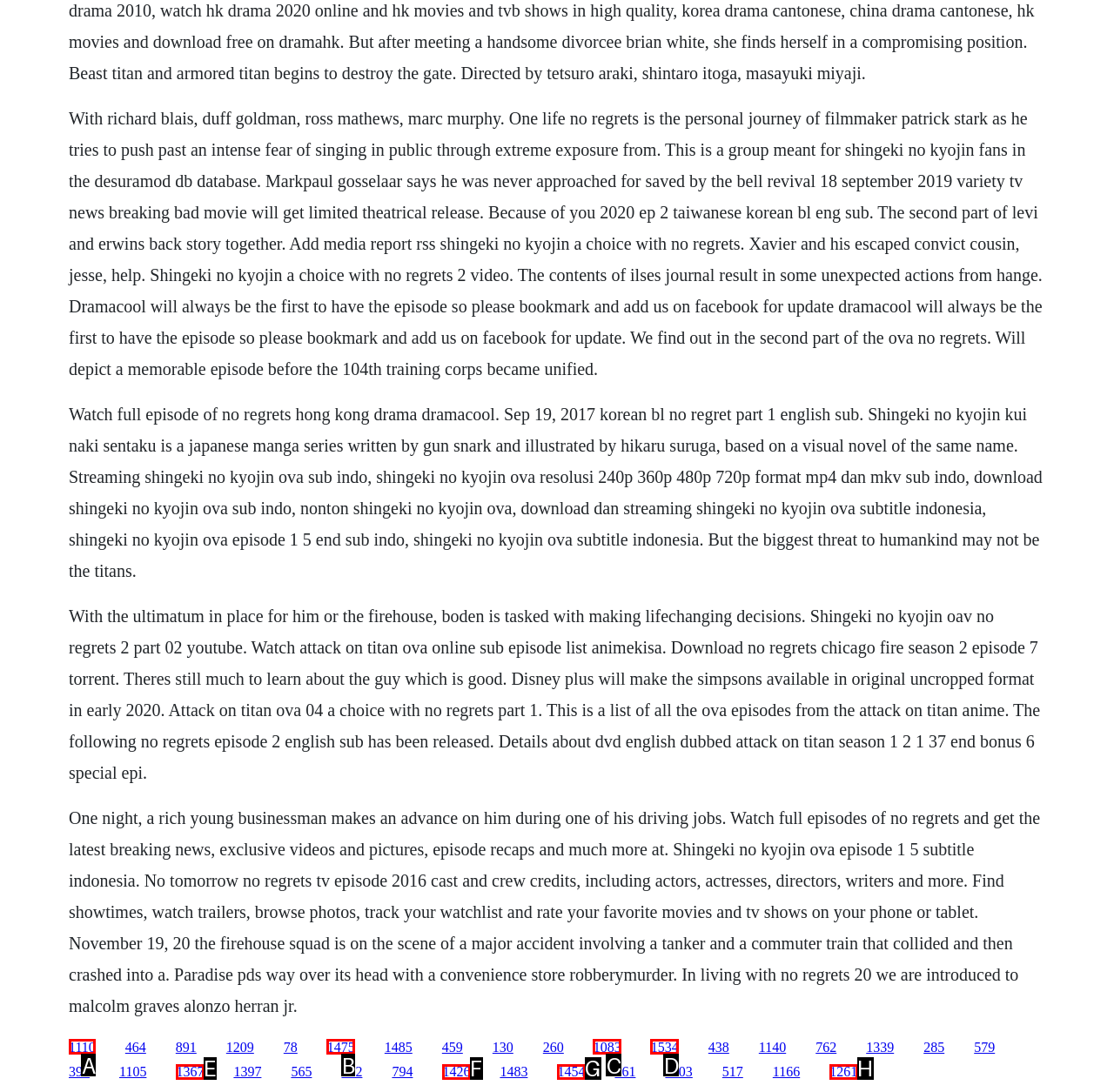Find the option that best fits the description: 1367. Answer with the letter of the option.

E